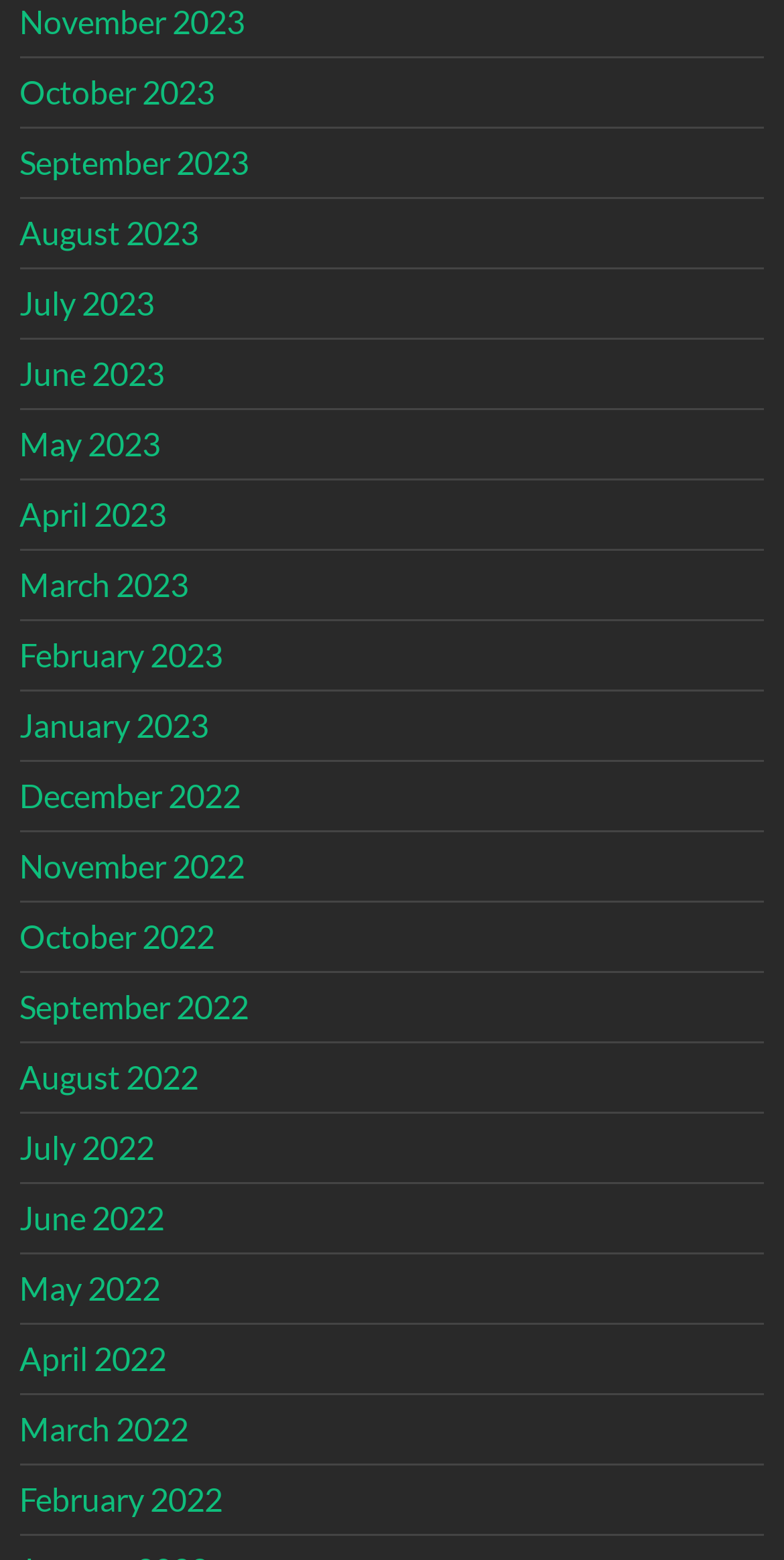Identify the bounding box coordinates of the region that needs to be clicked to carry out this instruction: "go to October 2022". Provide these coordinates as four float numbers ranging from 0 to 1, i.e., [left, top, right, bottom].

[0.025, 0.588, 0.274, 0.612]